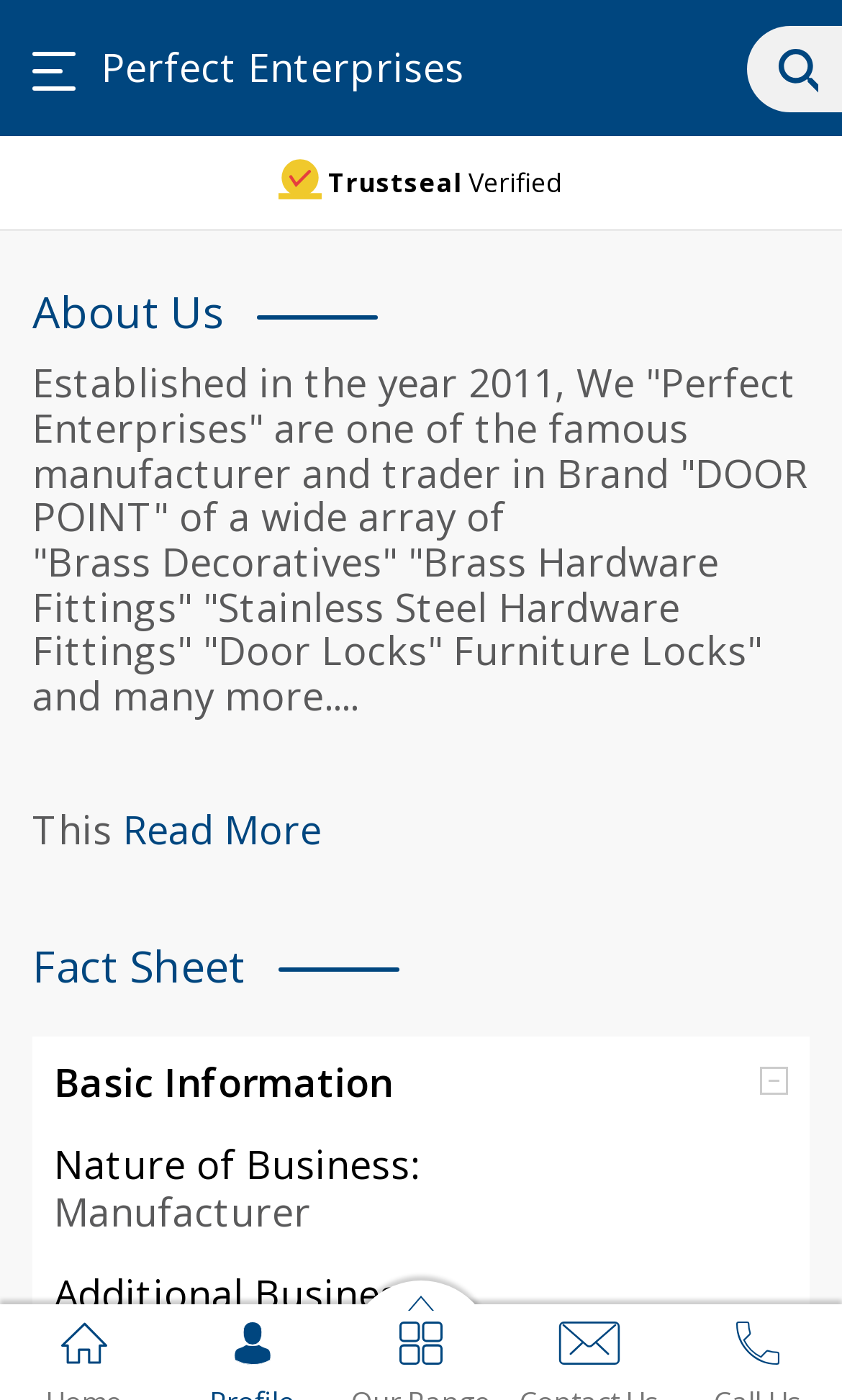What is the name of the company?
Your answer should be a single word or phrase derived from the screenshot.

Perfect Enterprises